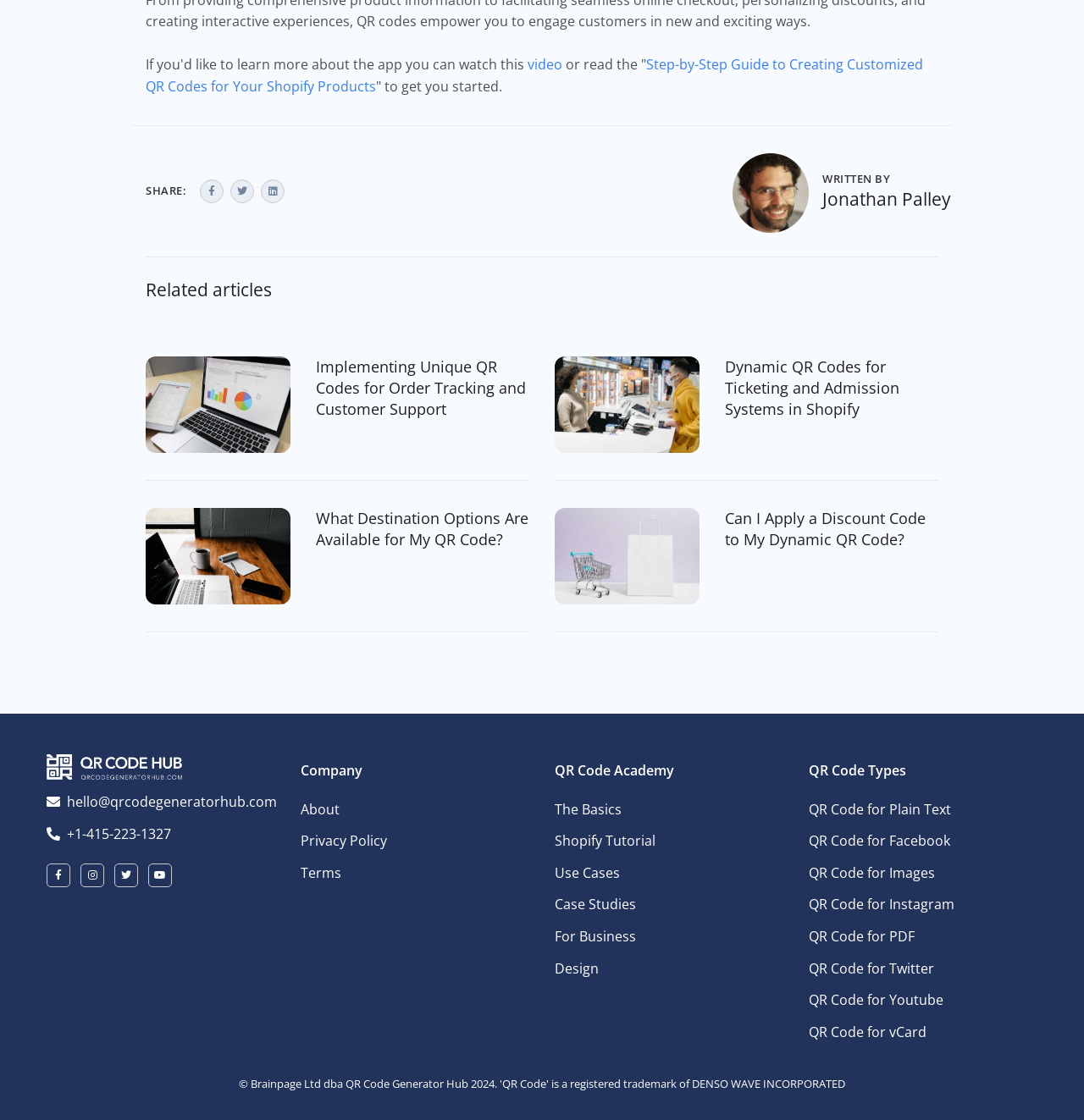How many related articles are there?
Based on the visual information, provide a detailed and comprehensive answer.

The related articles can be found by looking at the section with the heading 'Related articles'. There are three article elements below this heading, each with a heading and a link.